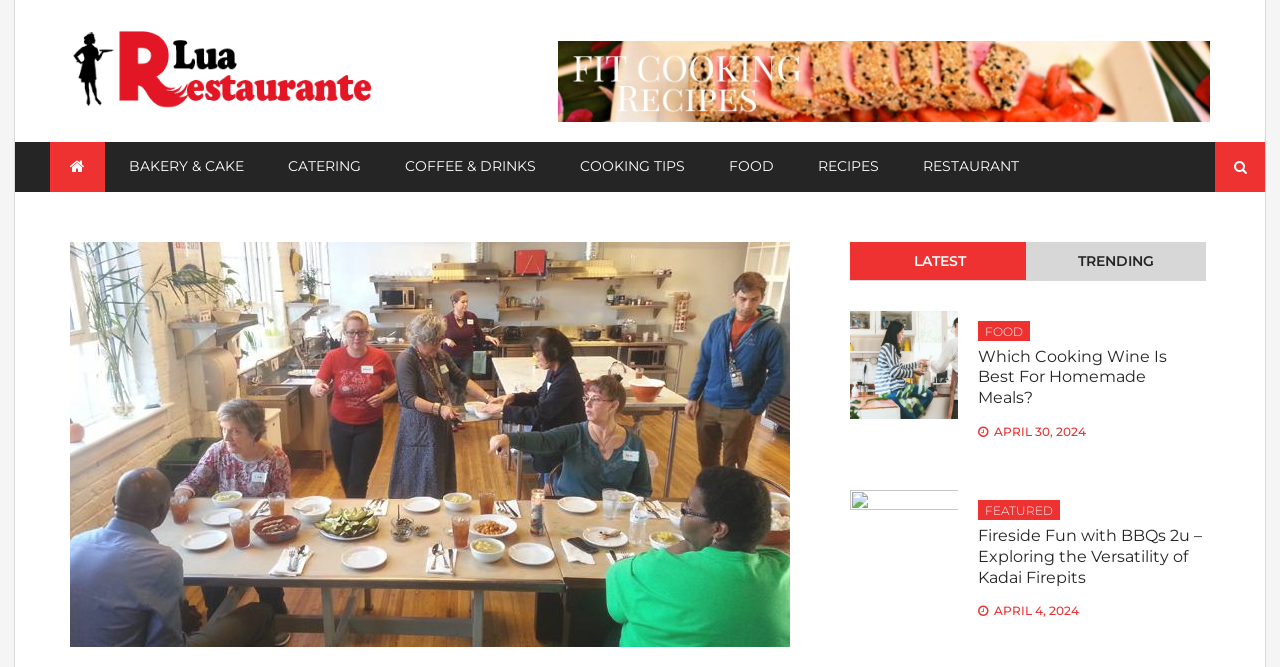What is the date of the second article?
Provide a one-word or short-phrase answer based on the image.

APRIL 4, 2024